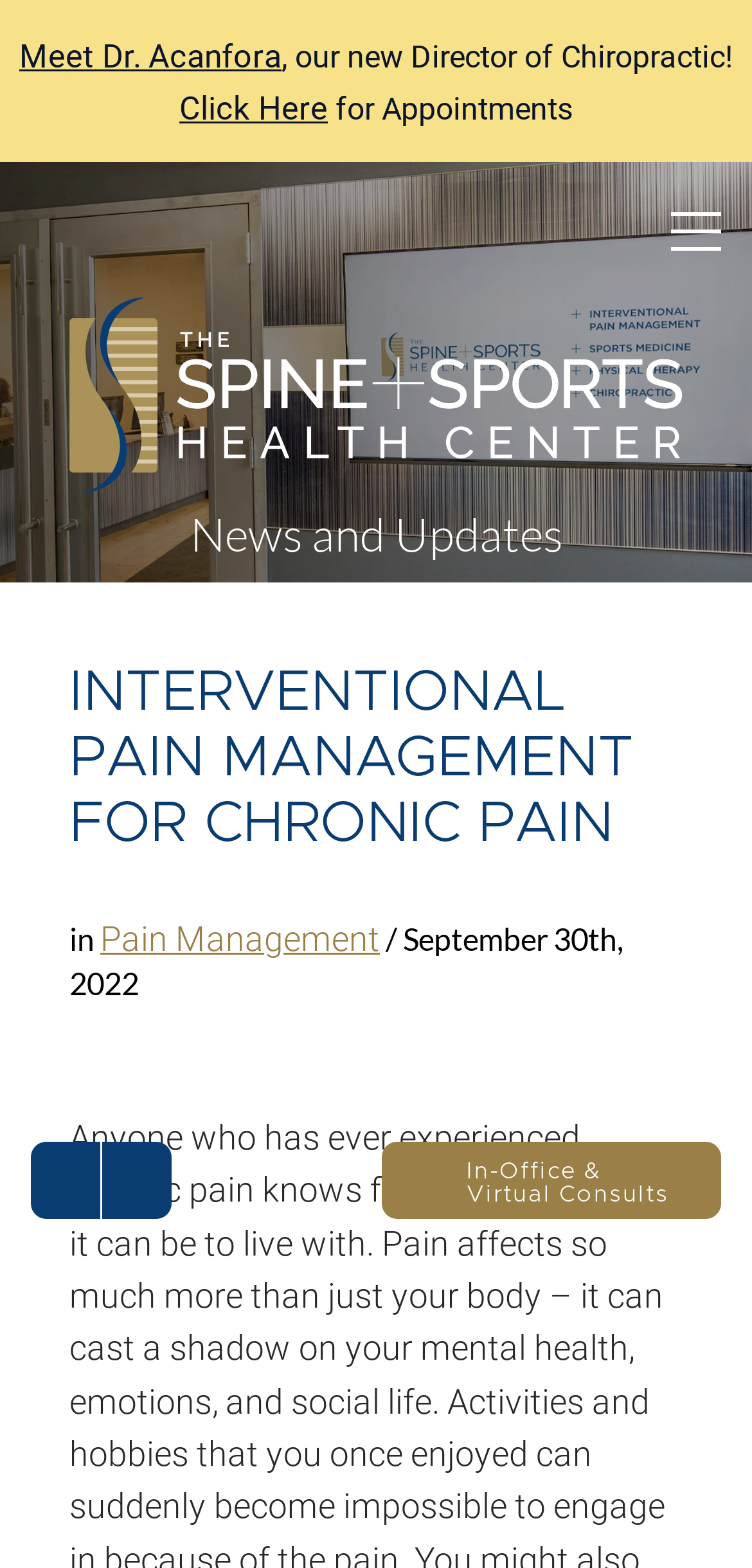Respond to the question below with a concise word or phrase:
What is the topic of the article?

Interventional Pain Management for Chronic Pain